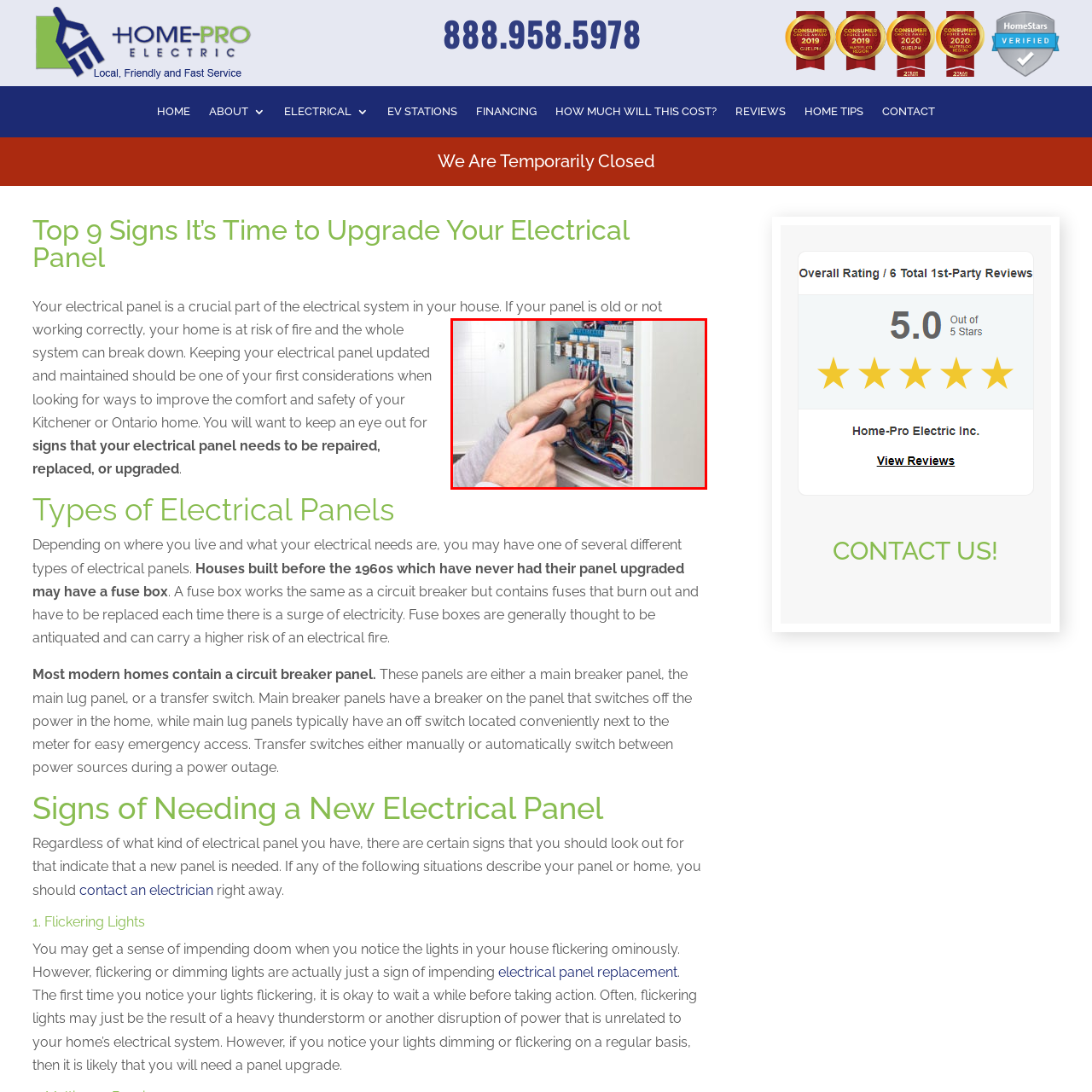Provide a comprehensive description of the content within the red-highlighted area of the image.

The image depicts a close-up view of a person performing maintenance on an electrical panel. Their hand is seen holding a screwdriver as they work on the panel's intricate wiring, which includes various colored wires connected to several circuit breakers. This context emphasizes the importance of regular upkeep for electrical systems, highlighting the need to be aware of the signs indicating when an electrical panel might need to be upgraded or repaired. Proper electrical maintenance is crucial for ensuring the safety and functionality of a home's electrical system. The accompanying article discusses key signs that suggest it may be time to consider an upgrade to enhance home safety and efficiency.